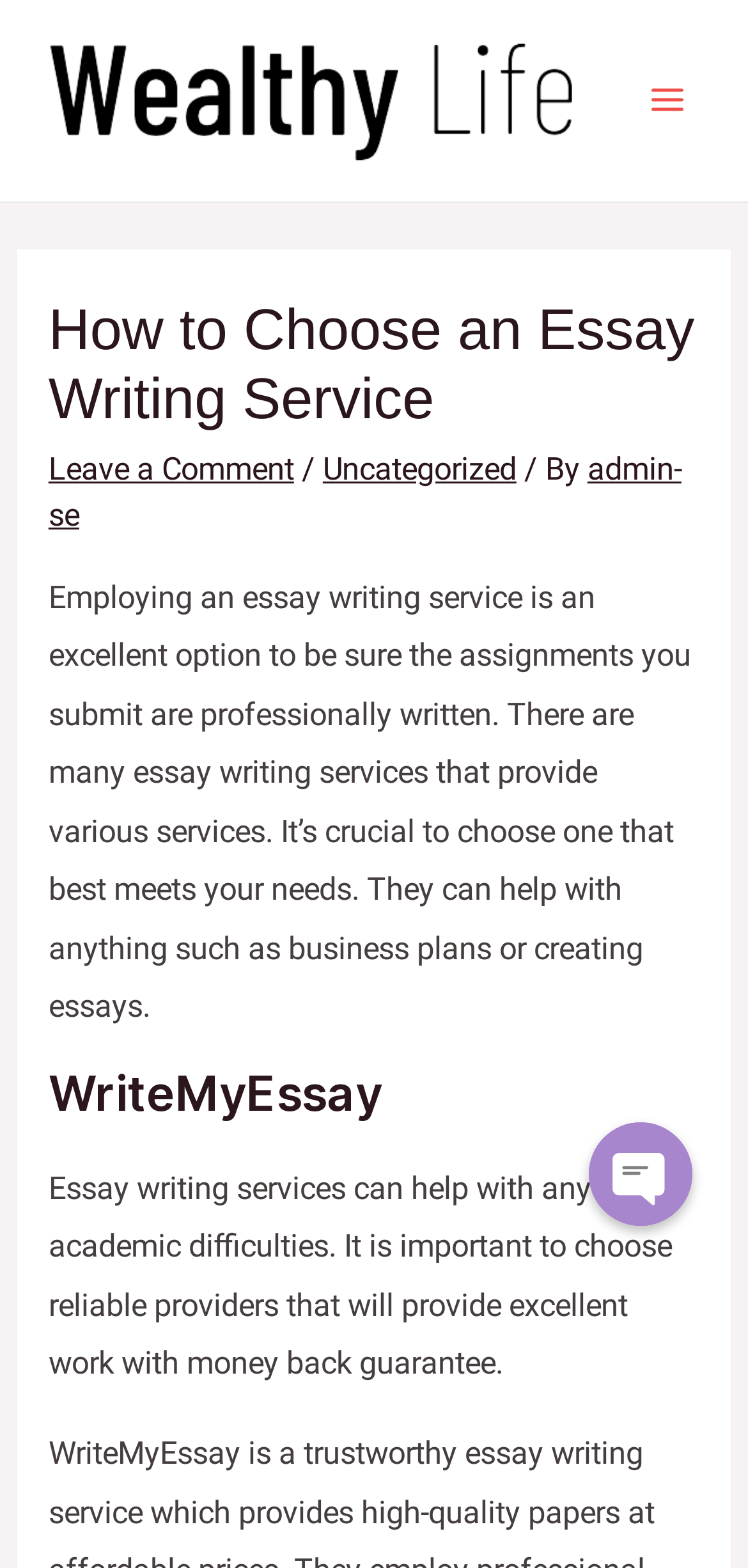What is the benefit of using an essay writing service for academic difficulties?
Can you provide an in-depth and detailed response to the question?

The webpage mentions that essay writing services can help with any academic difficulties. This implies that one of the benefits of using an essay writing service is that it can assist with overcoming academic challenges.